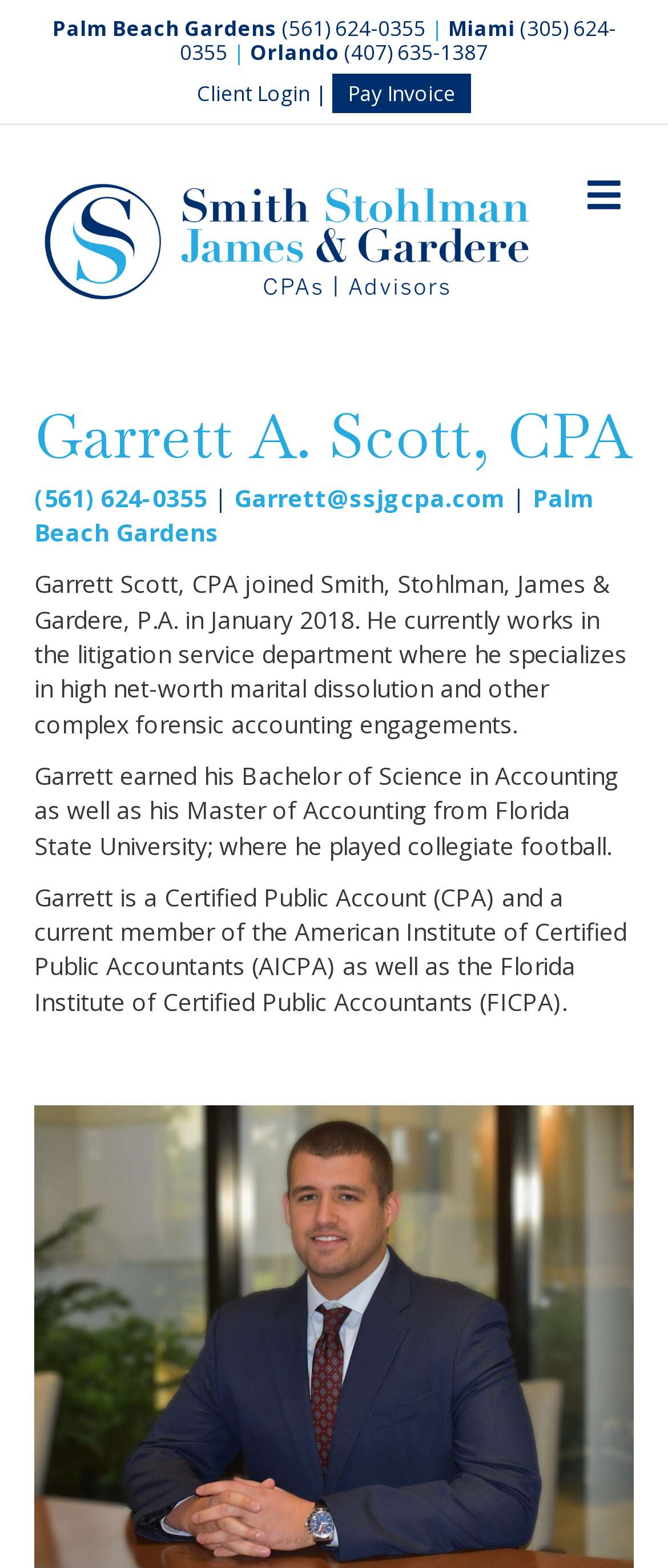Determine the bounding box coordinates of the clickable element necessary to fulfill the instruction: "Click the 'Client Login' link". Provide the coordinates as four float numbers within the 0 to 1 range, i.e., [left, top, right, bottom].

[0.295, 0.05, 0.464, 0.069]